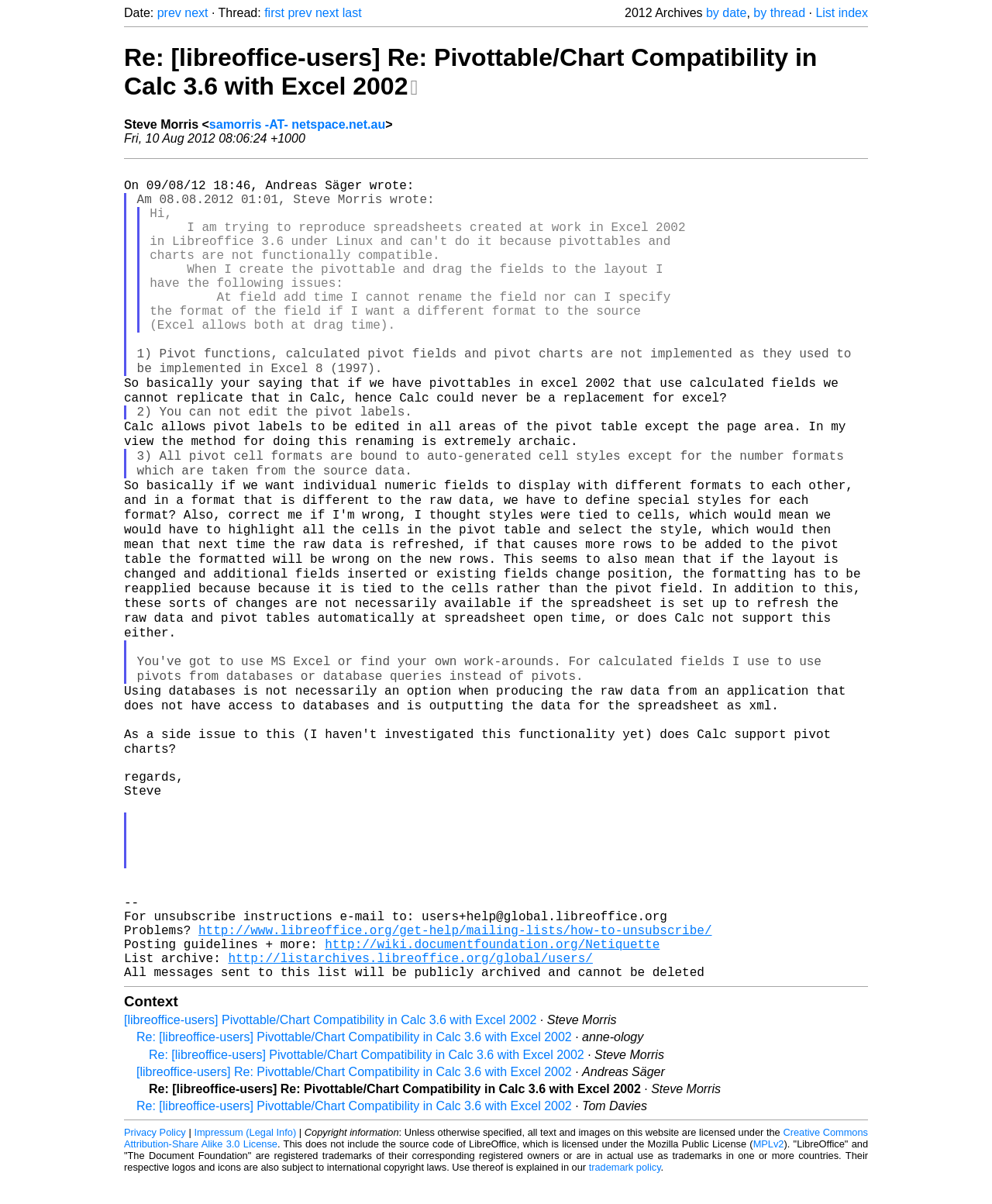Who is the author of the email?
Look at the image and respond to the question as thoroughly as possible.

I found the author of the email by looking at the text 'Steve Morris' which is located at the top of the webpage, below the 'Fri, 10 Aug 2012 08:06:24 +1000' date.